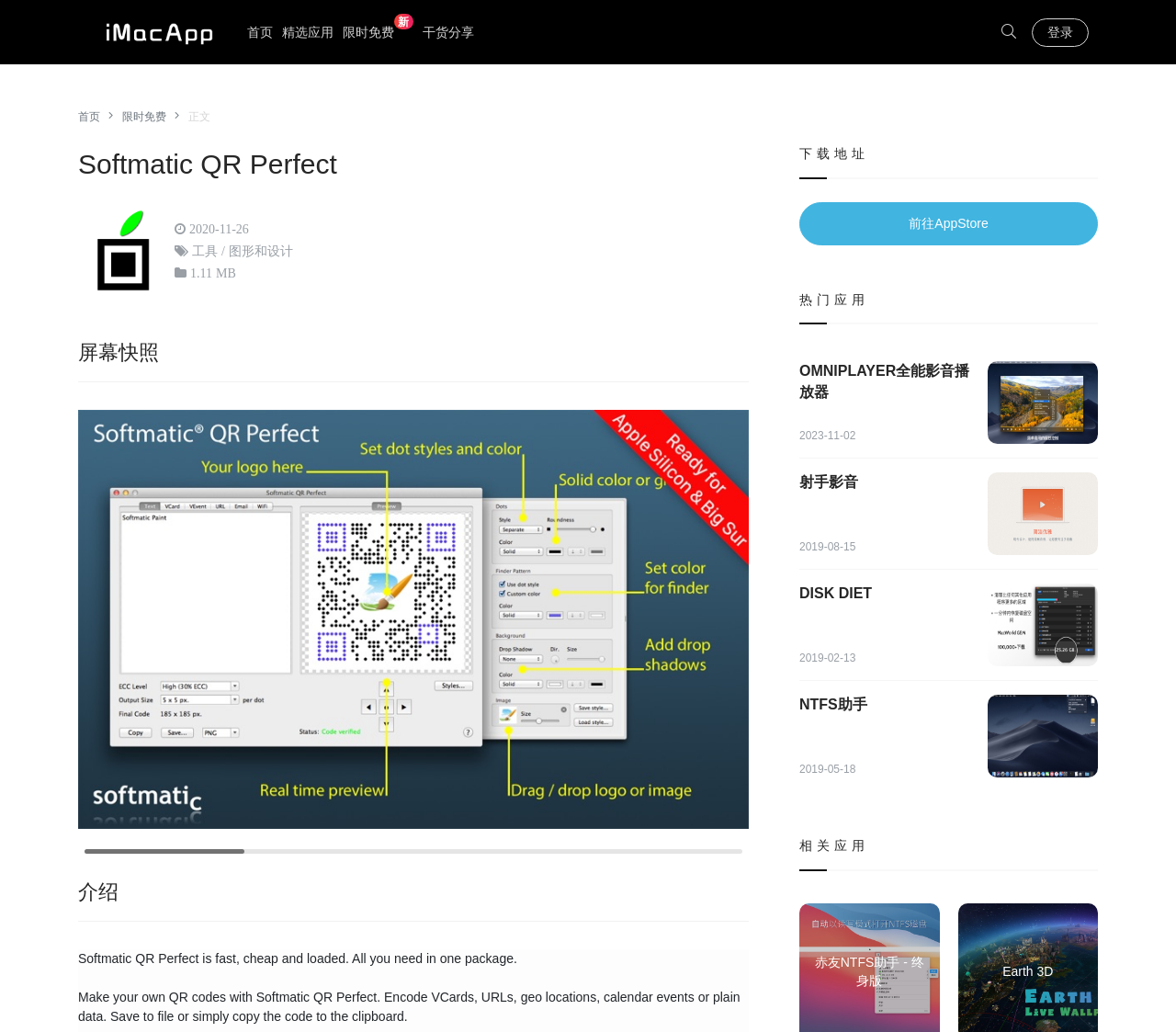Based on the element description OmniPlayer全能影音播放器 2023-11-02, identify the bounding box coordinates for the UI element. The coordinates should be in the format (top-left x, top-left y, bottom-right x, bottom-right y) and within the 0 to 1 range.

[0.68, 0.35, 0.934, 0.43]